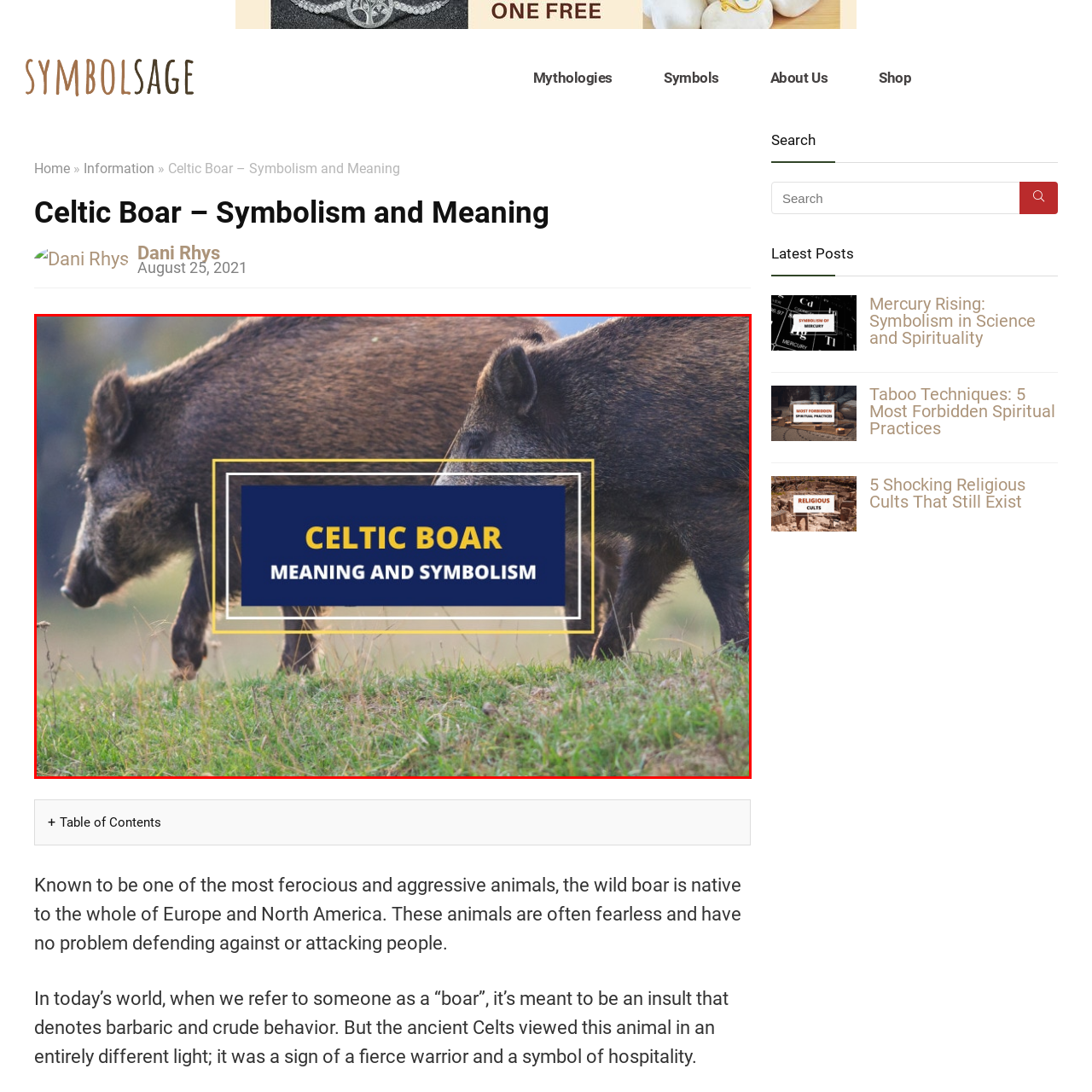What does the Celtic boar symbolize in Celtic mythology?
Analyze the visual elements found in the red bounding box and provide a detailed answer to the question, using the information depicted in the image.

According to the caption, the Celtic boar, known for its ferocity and strength, symbolizes various attributes in Celtic mythology, including bravery and protection.